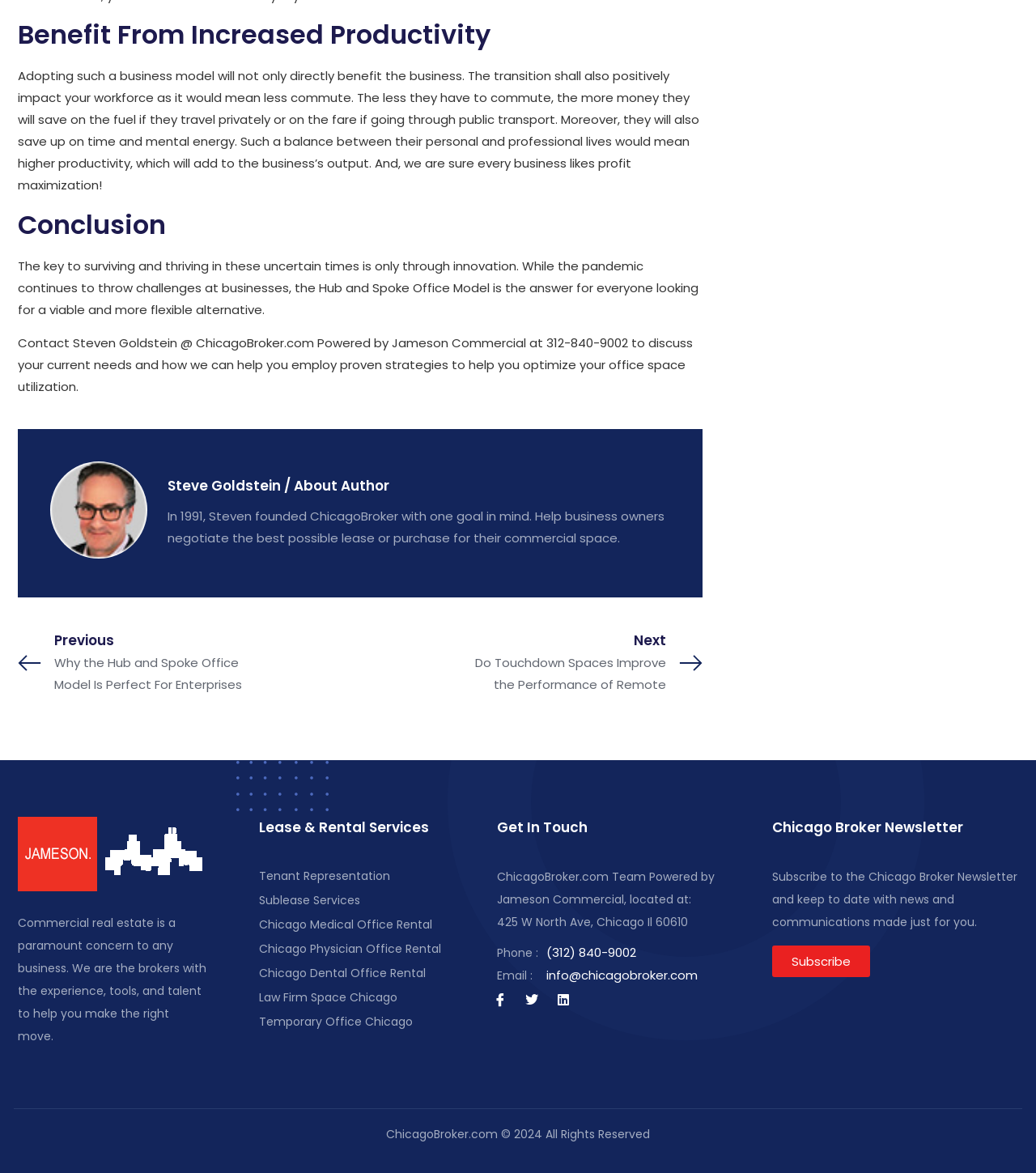What is the address of ChicagoBroker.com?
Based on the image, answer the question with as much detail as possible.

The answer can be found in the 'Get In Touch' section where it lists the address of ChicagoBroker.com as '425 W North Ave, Chicago Il 60610'.